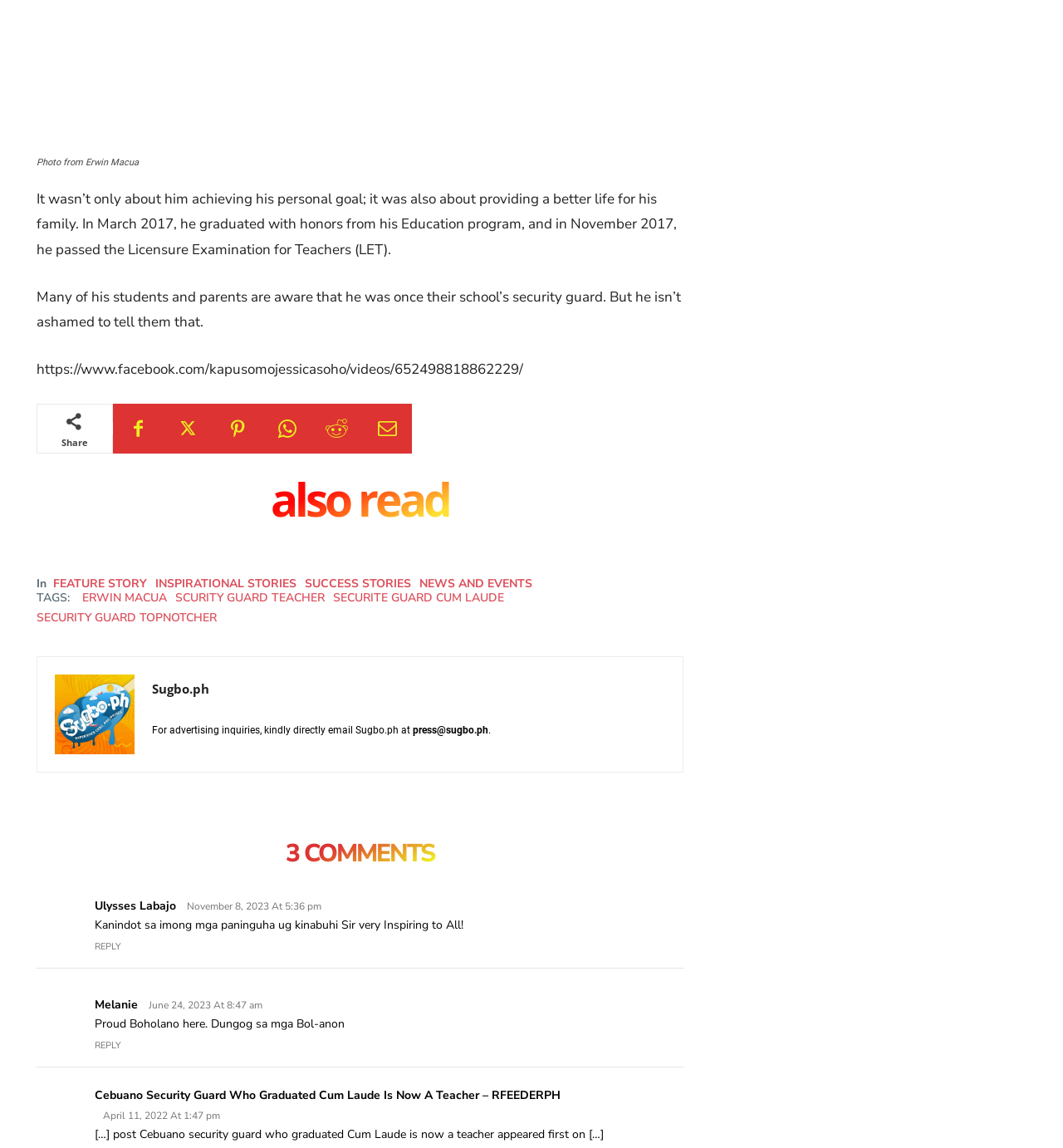What is the topic of the 'FEATURE STORY' link?
Analyze the image and deliver a detailed answer to the question.

The 'FEATURE STORY' link is likely related to inspirational stories as it is present in a section with other links like 'INSPIRATIONAL STORIES' and 'SUCCESS STORIES'. The story on the webpage is also an inspirational one, which further supports this conclusion.